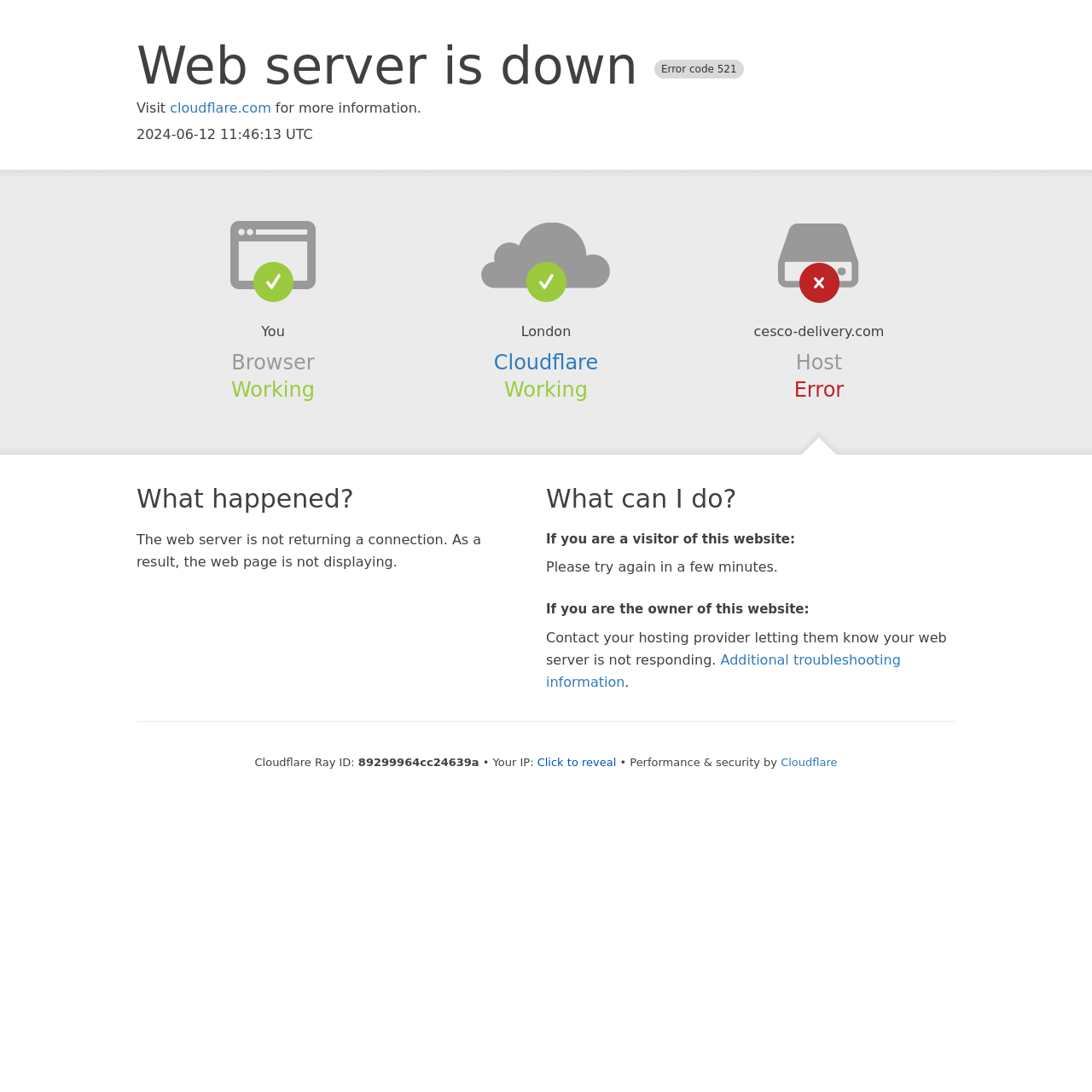Provide a one-word or short-phrase response to the question:
What should the owner of the website do?

Contact hosting provider